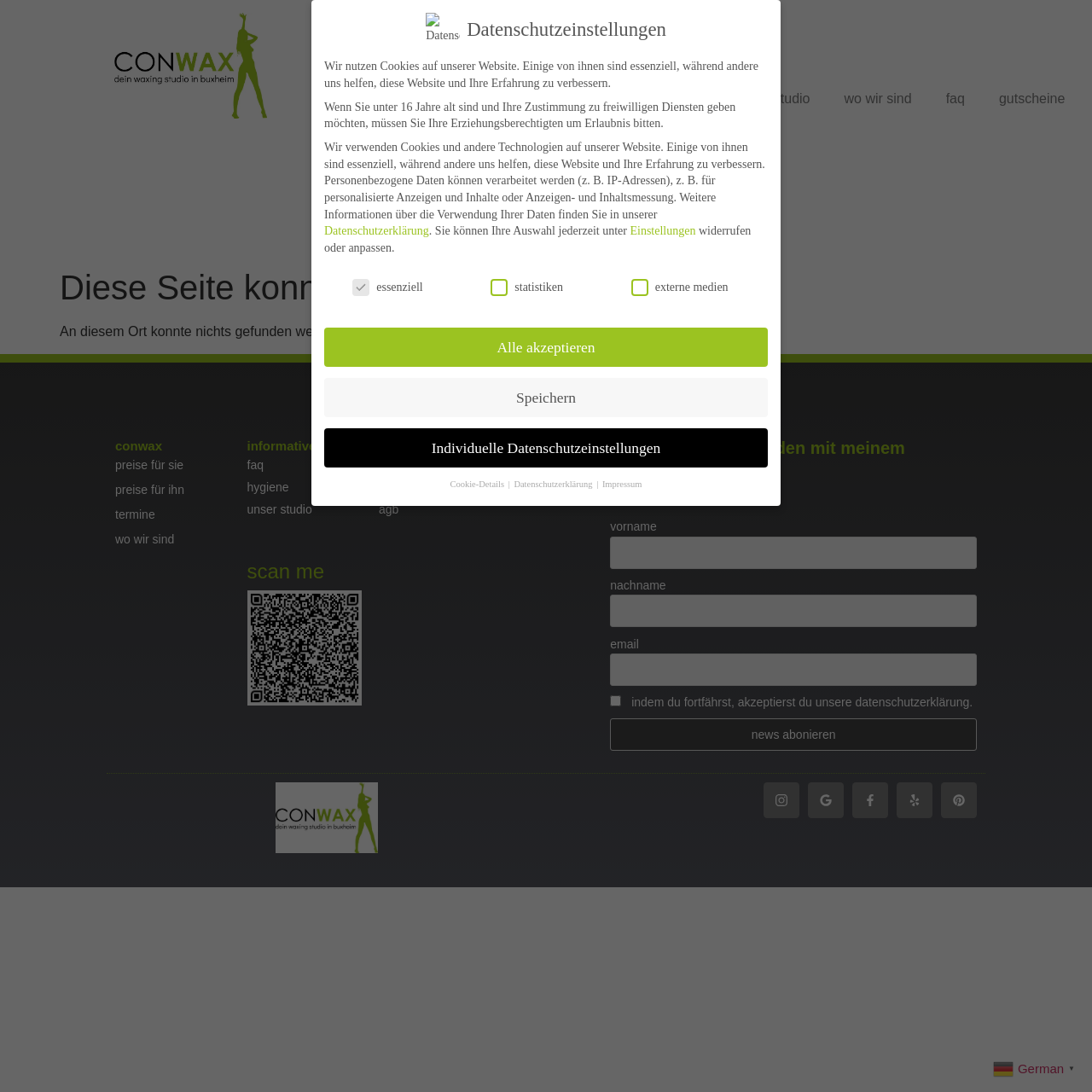Please determine the bounding box coordinates of the element to click on in order to accomplish the following task: "go to faq". Ensure the coordinates are four float numbers ranging from 0 to 1, i.e., [left, top, right, bottom].

[0.851, 0.072, 0.899, 0.108]